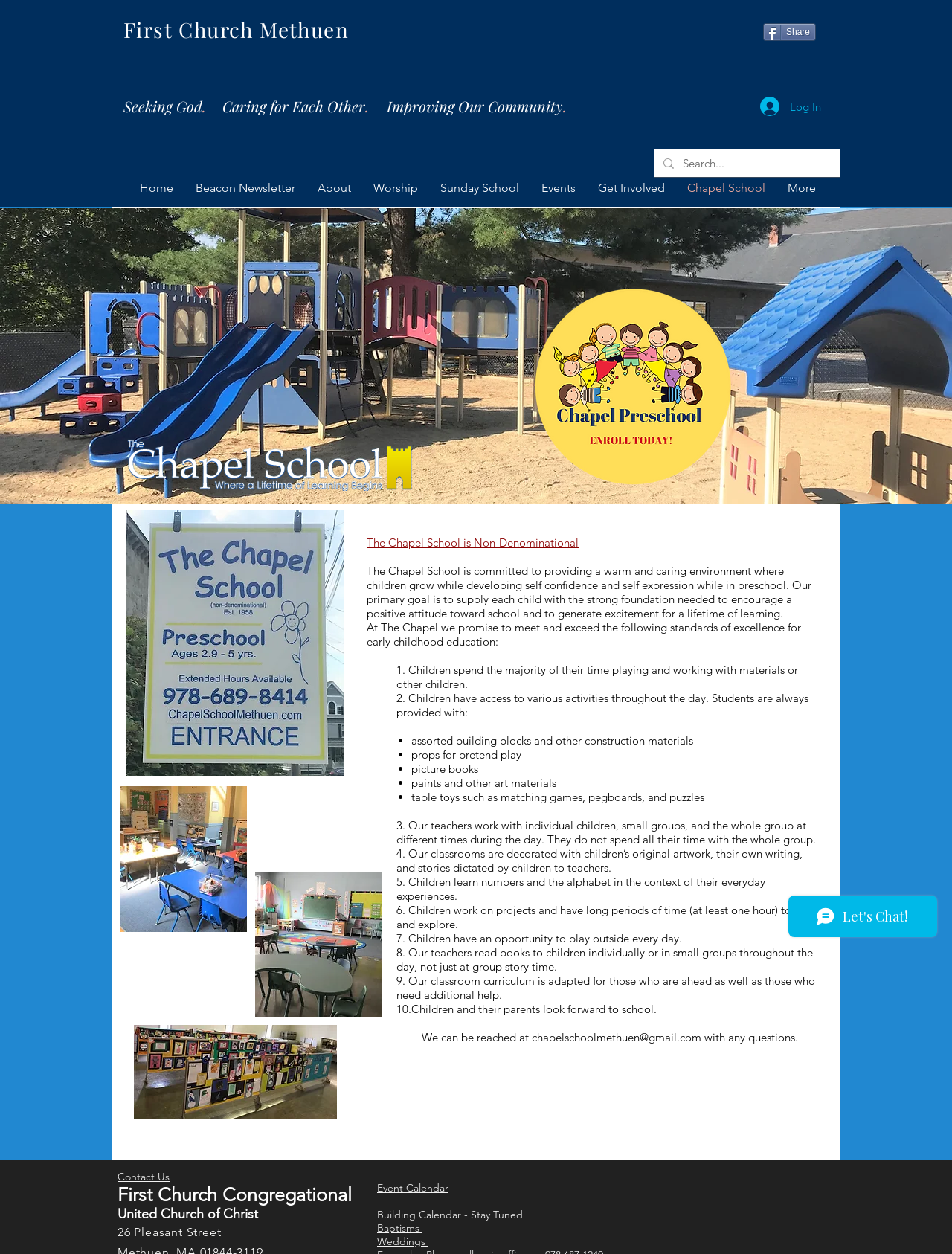Provide the bounding box coordinates of the HTML element described by the text: "Improving Our Community.". The coordinates should be in the format [left, top, right, bottom] with values between 0 and 1.

[0.406, 0.077, 0.595, 0.093]